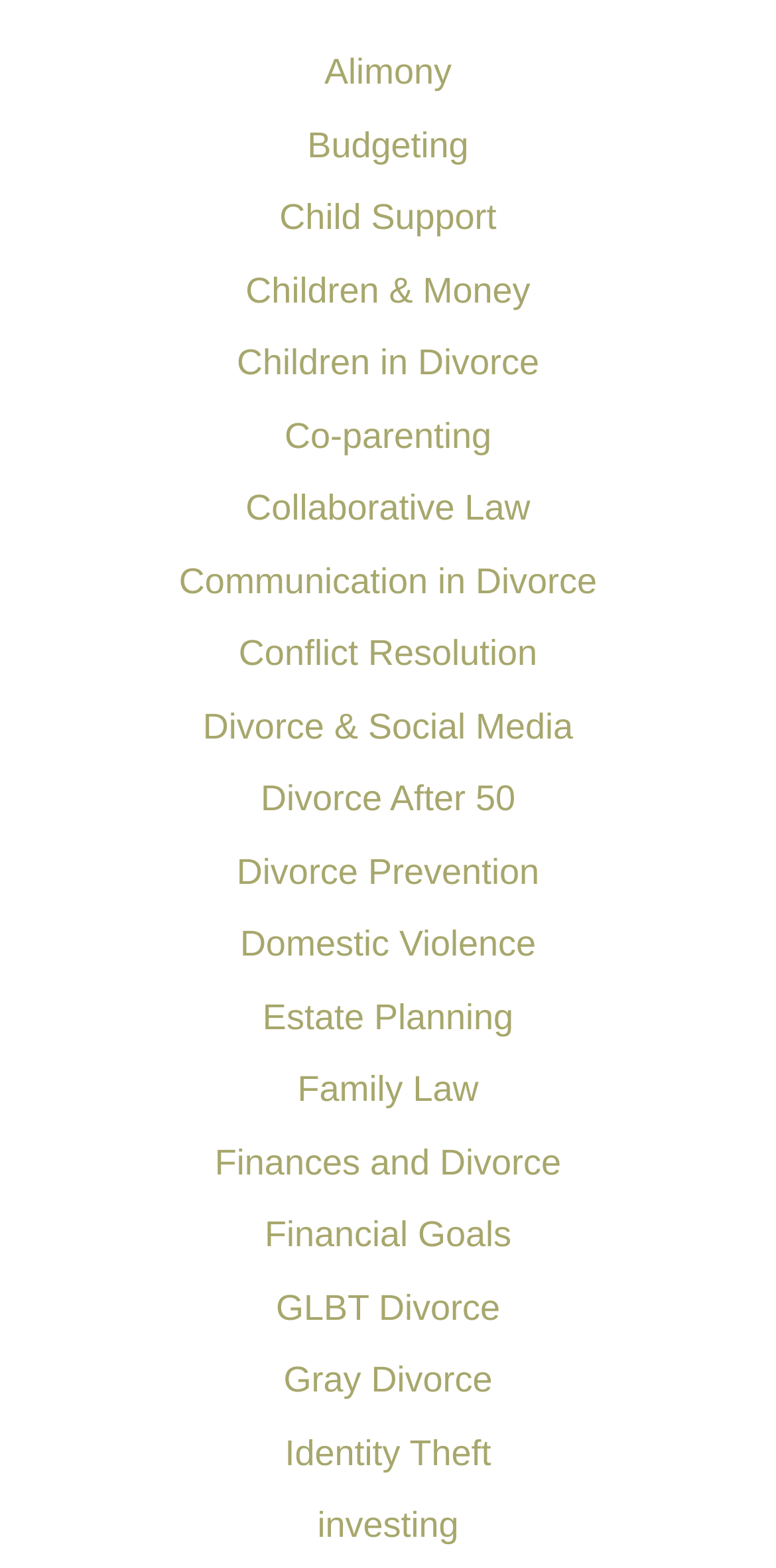What is the last link on the webpage?
Based on the image, give a one-word or short phrase answer.

Investing